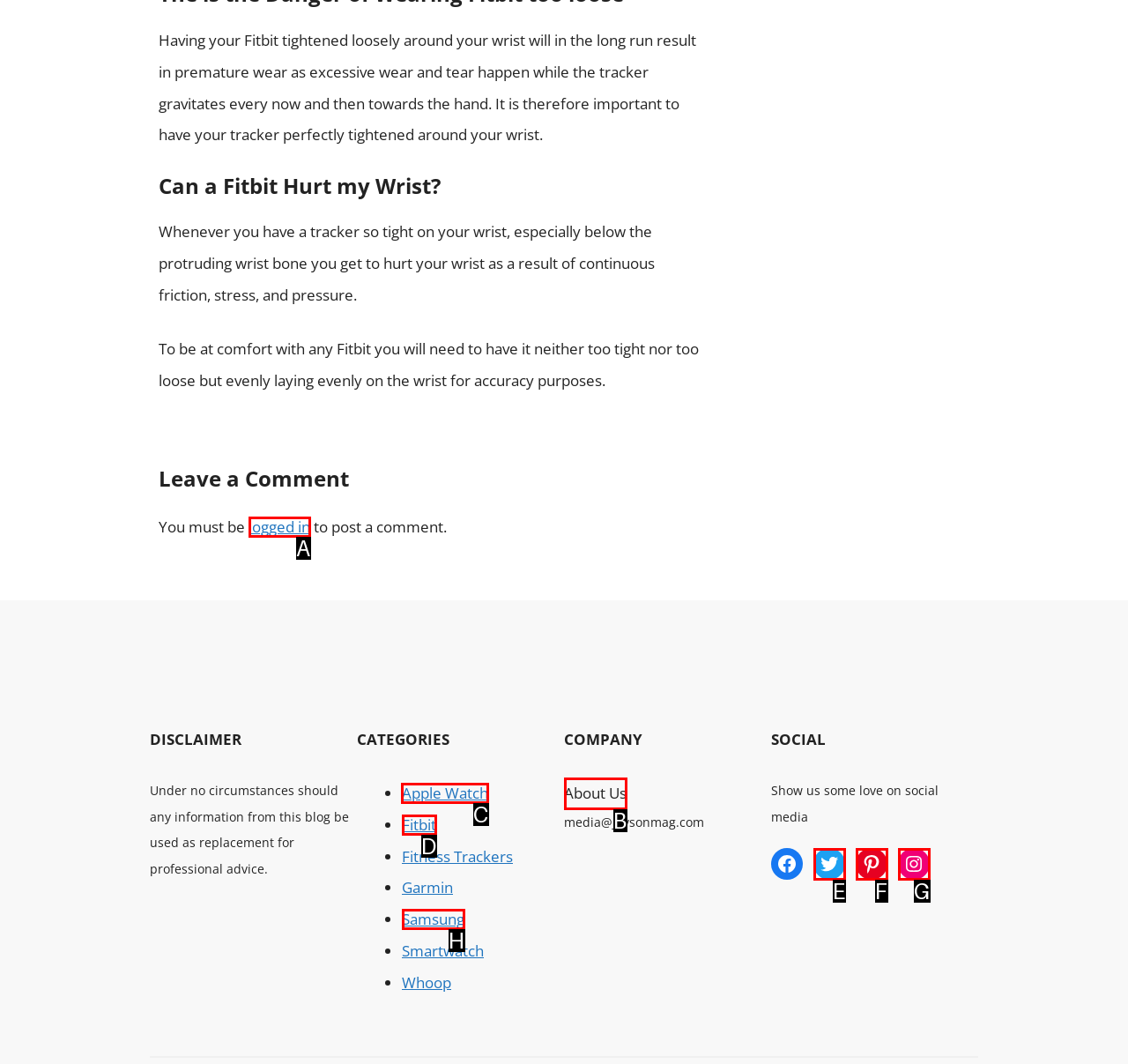Determine the letter of the UI element I should click on to complete the task: Click on 'Apple Watch' to view related content from the provided choices in the screenshot.

C